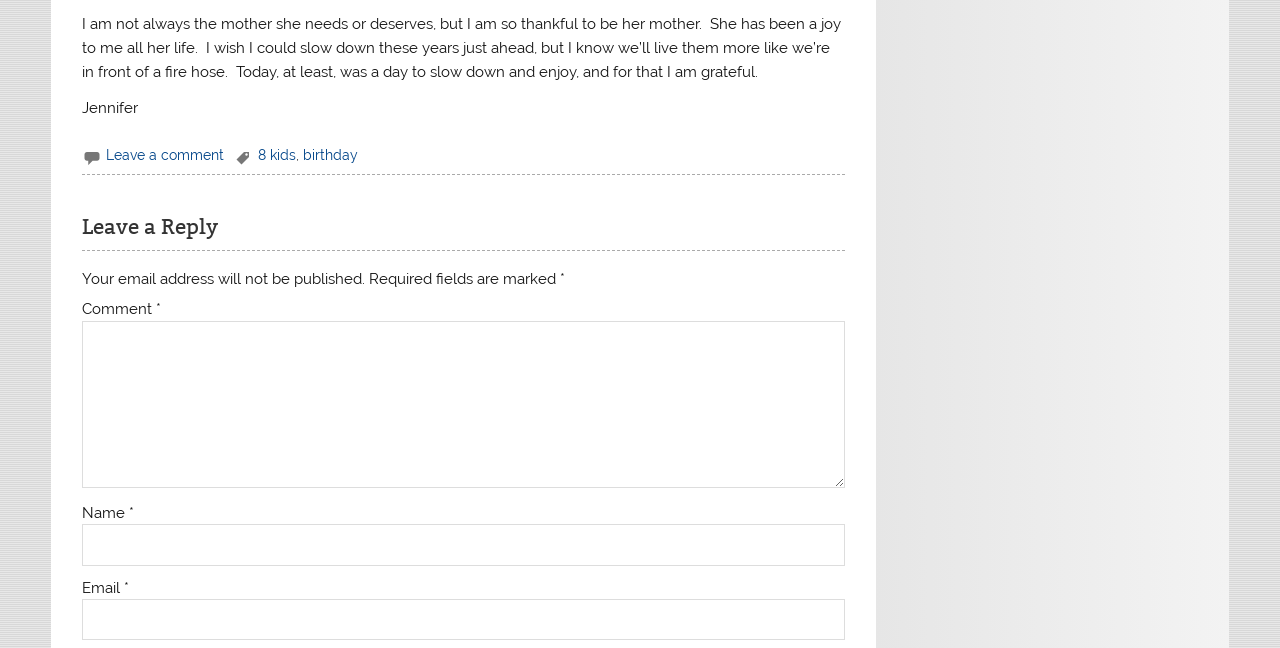What is the author's sentiment towards her daughter?
Offer a detailed and full explanation in response to the question.

The author expresses gratitude towards her daughter in the first paragraph, mentioning that she is thankful to be her mother and that her daughter has been a joy to her all her life.